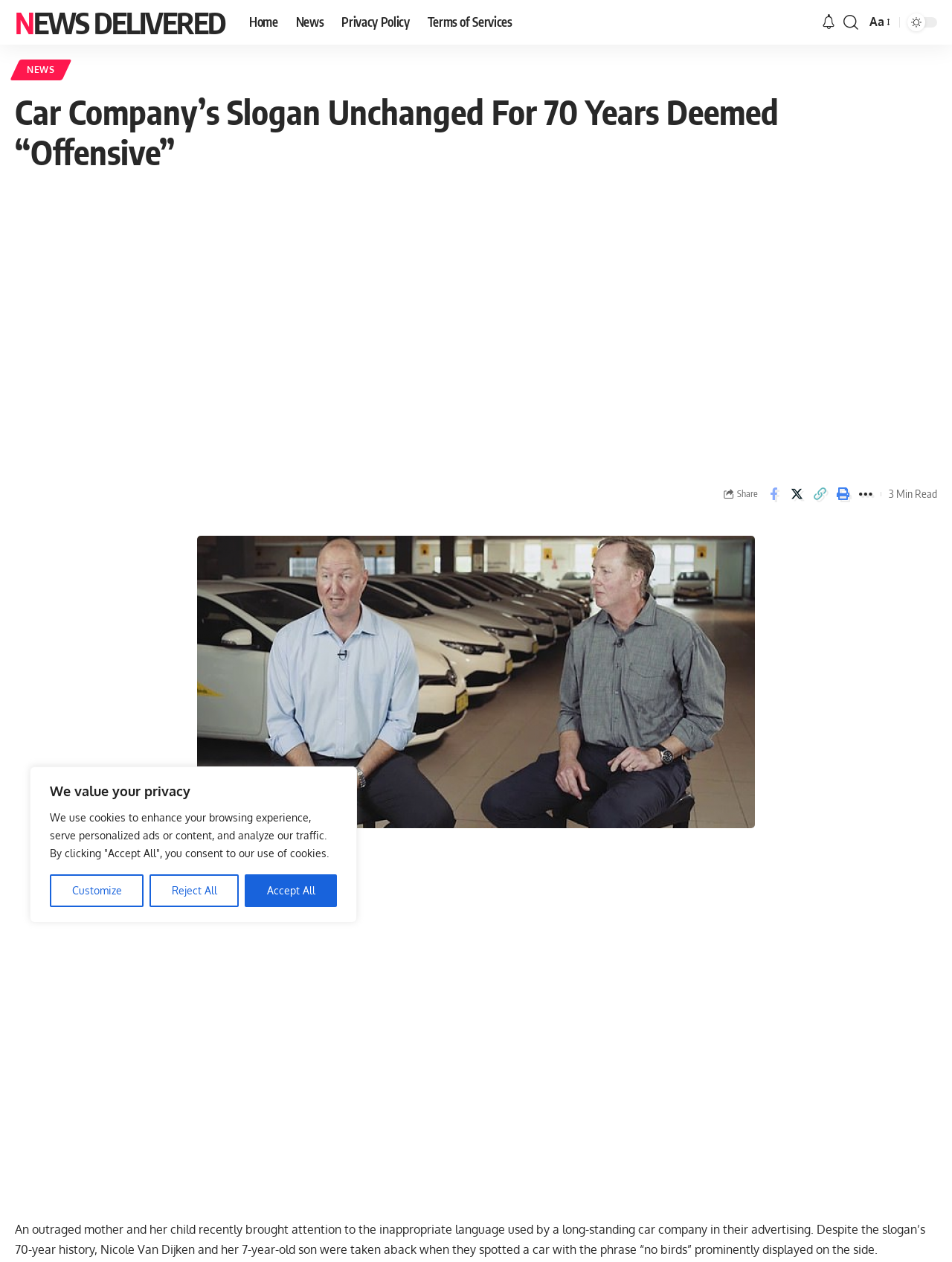Refer to the screenshot and answer the following question in detail:
How old is Nicole Van Dijken's son?

The answer can be found in the main article section of the webpage, where it is stated that 'Nicole Van Dijken and her 7-year-old son were taken aback when they spotted a car with the phrase “no birds” prominently displayed on the side.'